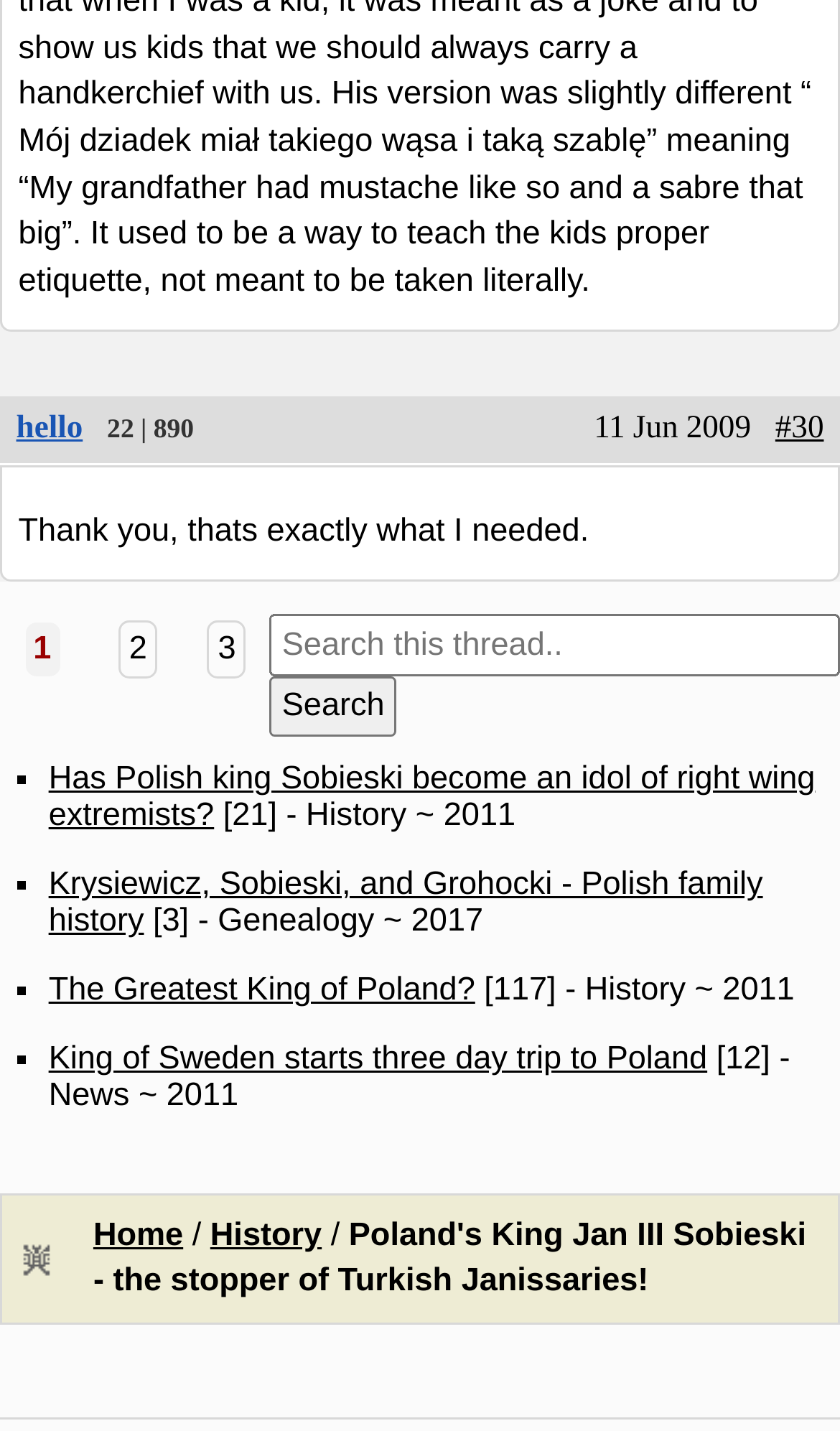Determine the bounding box coordinates for the clickable element required to fulfill the instruction: "Click on the link to learn about Polish king Sobieski". Provide the coordinates as four float numbers between 0 and 1, i.e., [left, top, right, bottom].

[0.058, 0.532, 0.97, 0.583]